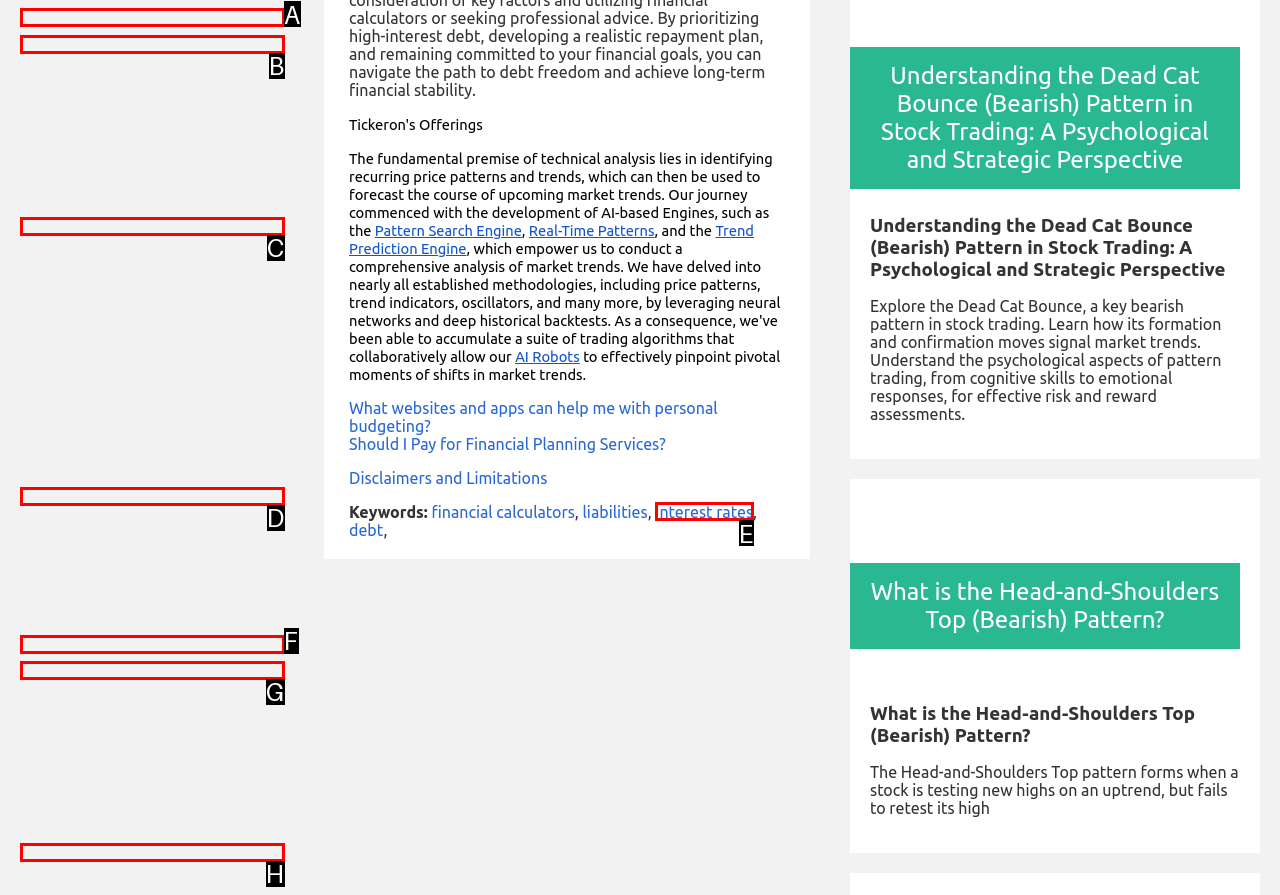Tell me which option I should click to complete the following task: Click on Litecoin
Answer with the option's letter from the given choices directly.

A